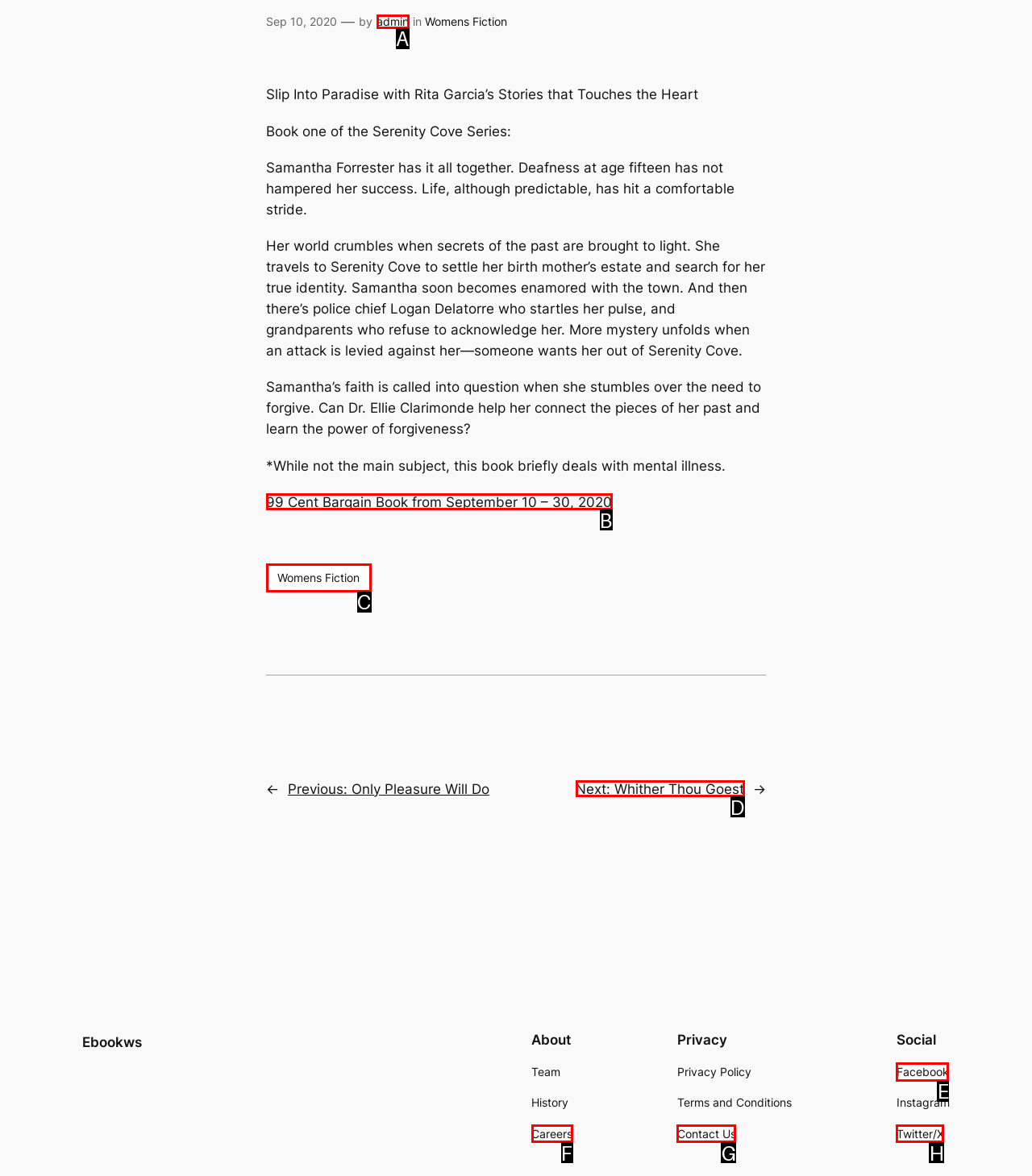Determine which option fits the element description: Contact Us
Answer with the option’s letter directly.

G